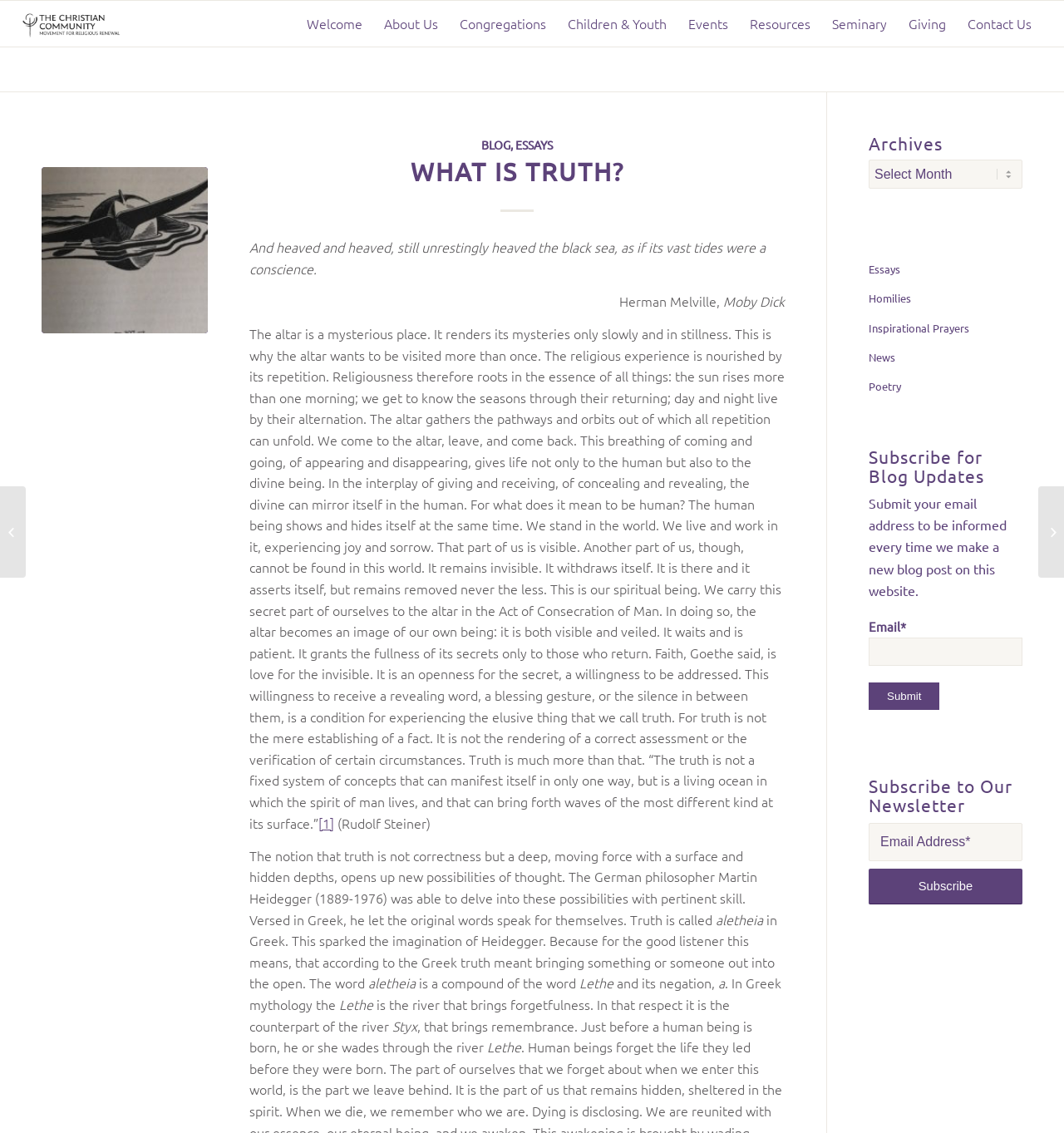What is the title of the blog post?
Please answer the question with as much detail as possible using the screenshot.

The title of the blog post can be found in the main content area of the webpage, where it is written in a heading element as 'WHAT IS TRUTH?'.